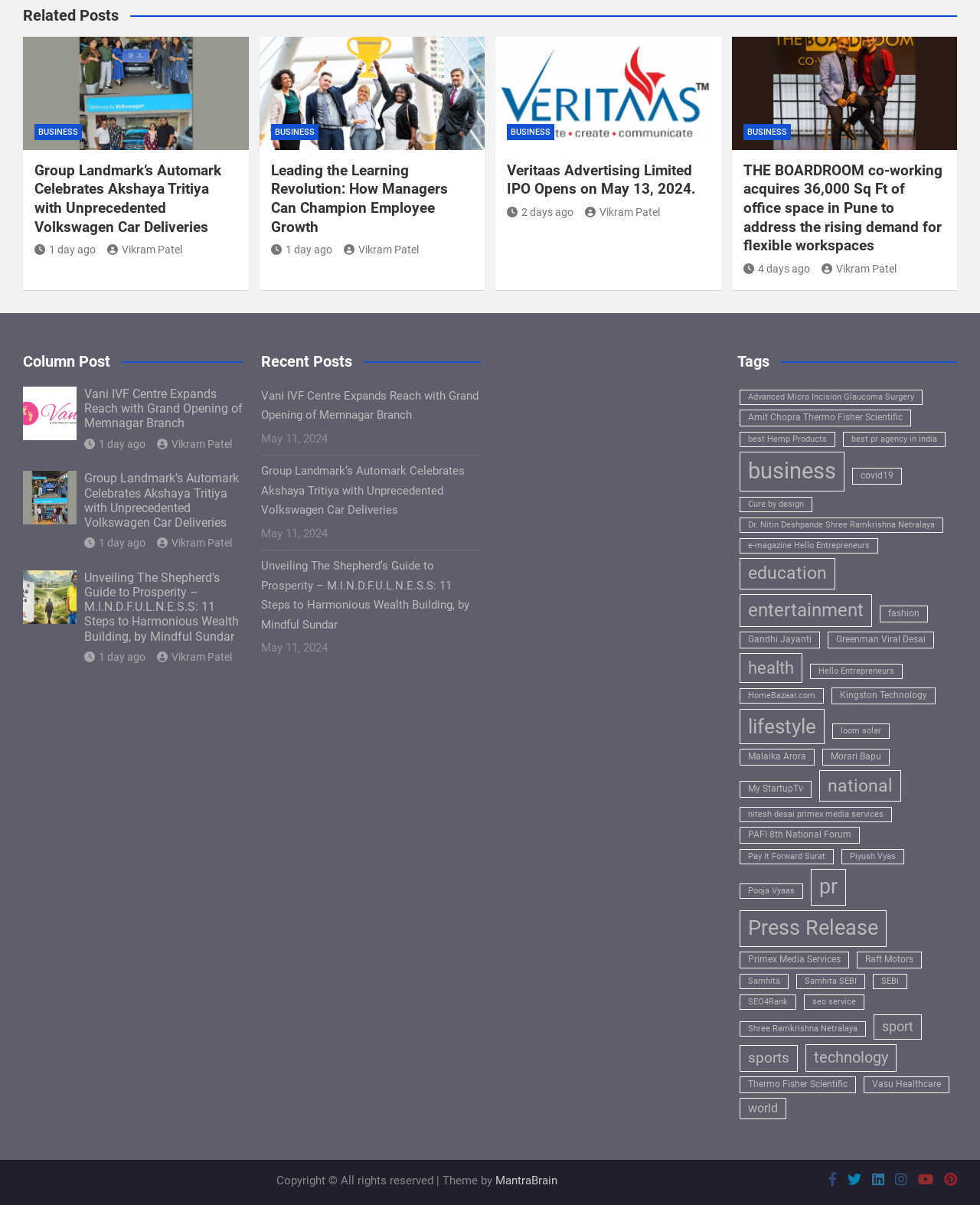How many posts are under 'Recent Posts'?
Look at the webpage screenshot and answer the question with a detailed explanation.

I counted the number of links under the 'Recent Posts' heading, which are 'Vani IVF Centre Expands Reach with Grand Opening of Memnagar Branch', 'Group Landmark’s Automark Celebrates Akshaya Tritiya with Unprecedented Volkswagen Car Deliveries', and two more.